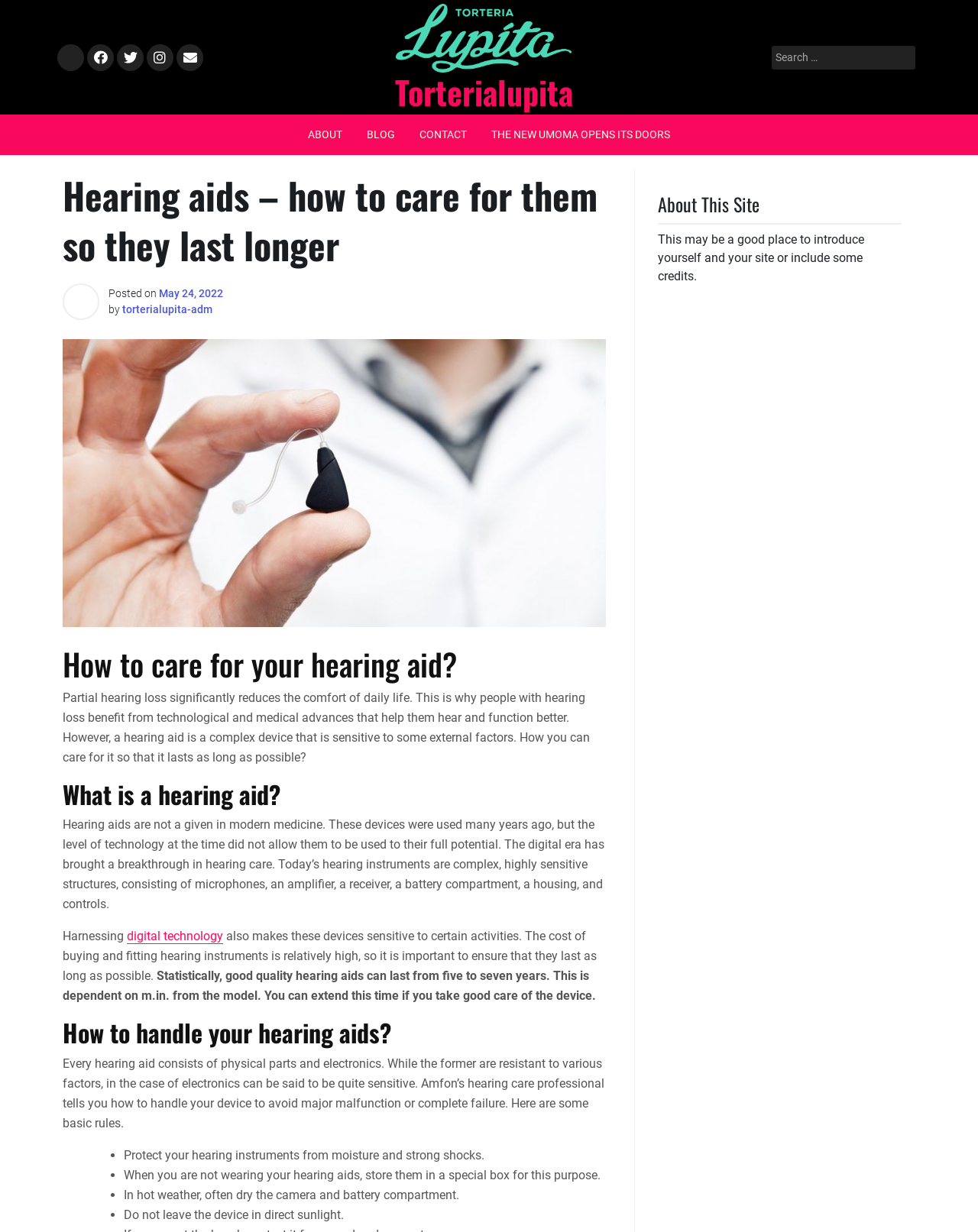Answer the question using only one word or a concise phrase: What is the purpose of hearing aids?

To help people with hearing loss